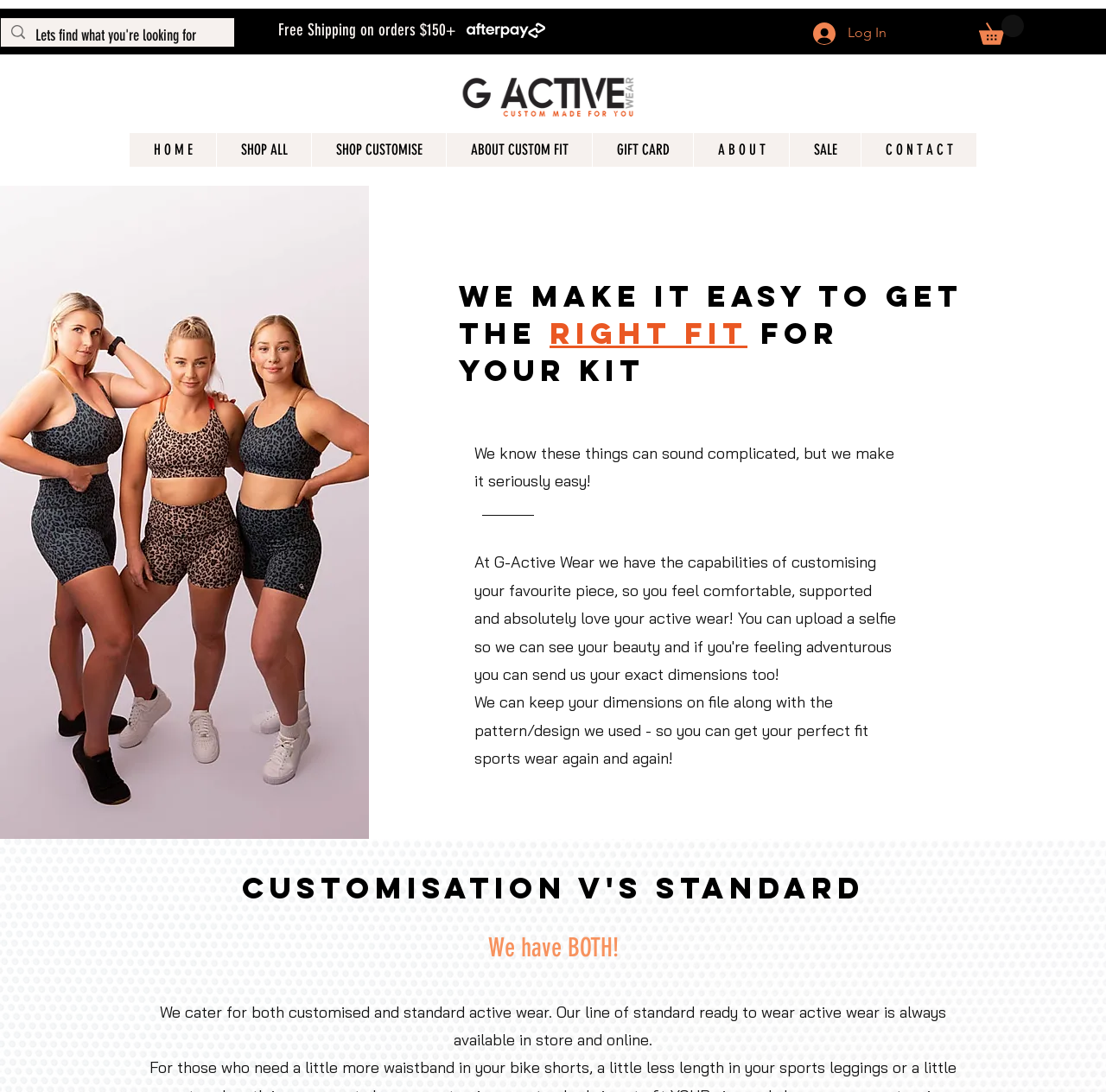Please find the bounding box coordinates of the clickable region needed to complete the following instruction: "View sale items". The bounding box coordinates must consist of four float numbers between 0 and 1, i.e., [left, top, right, bottom].

[0.713, 0.122, 0.778, 0.152]